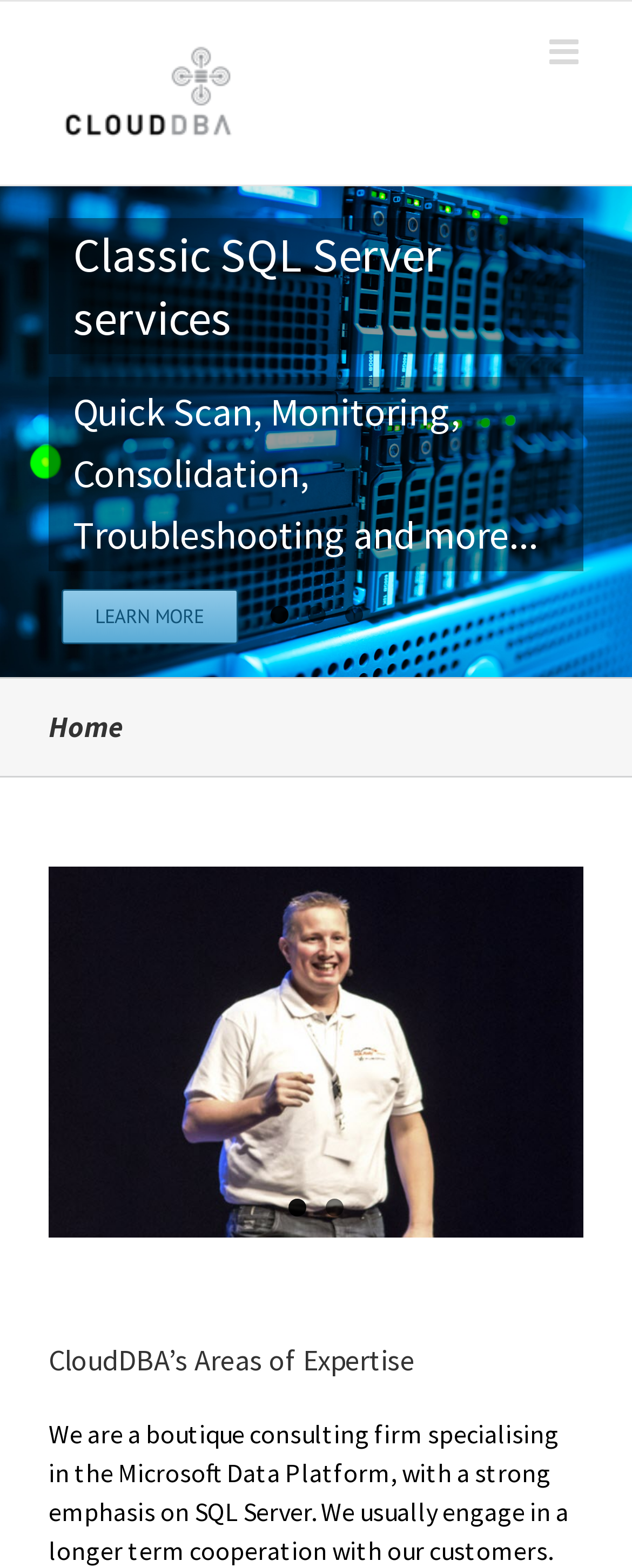Determine the bounding box coordinates of the clickable element to achieve the following action: 'click the CloudDBA logo'. Provide the coordinates as four float values between 0 and 1, formatted as [left, top, right, bottom].

[0.077, 0.022, 0.397, 0.097]